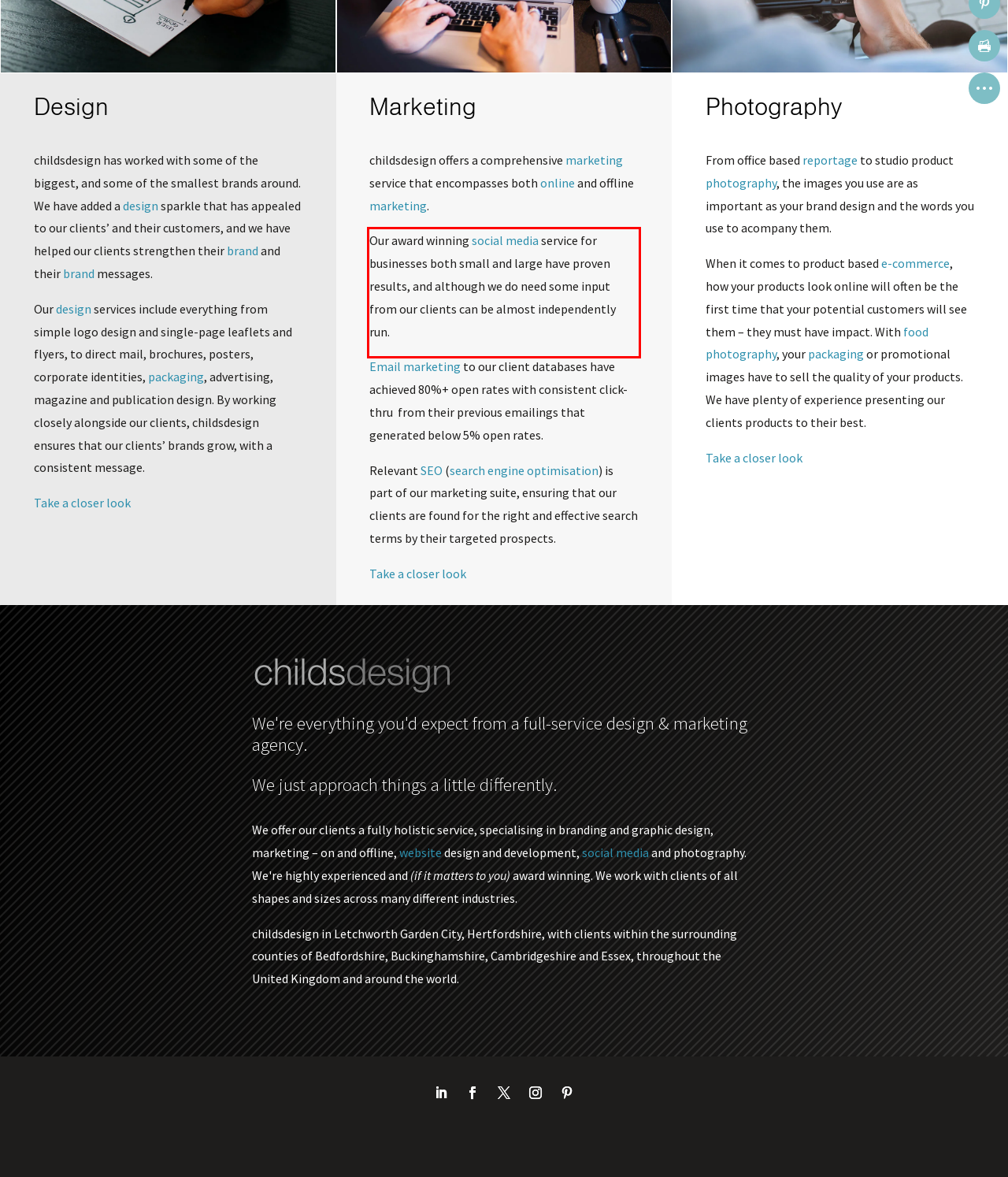Examine the webpage screenshot and use OCR to obtain the text inside the red bounding box.

Our award winning social media service for businesses both small and large have proven results, and although we do need some input from our clients can be almost independently run.